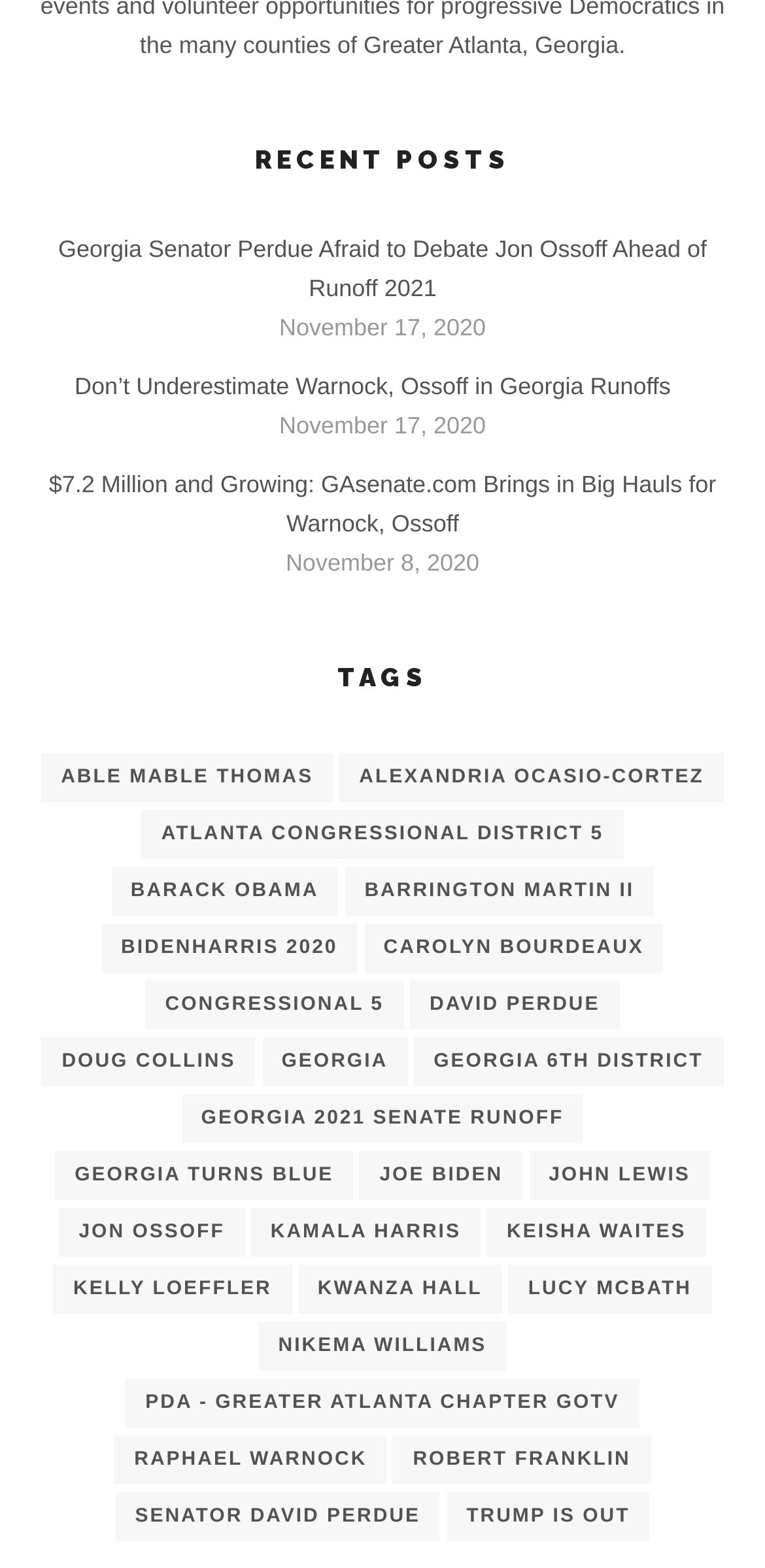Please provide the bounding box coordinate of the region that matches the element description: Georgia. Coordinates should be in the format (top-left x, top-left y, bottom-right x, bottom-right y) and all values should be between 0 and 1.

[0.342, 0.661, 0.533, 0.693]